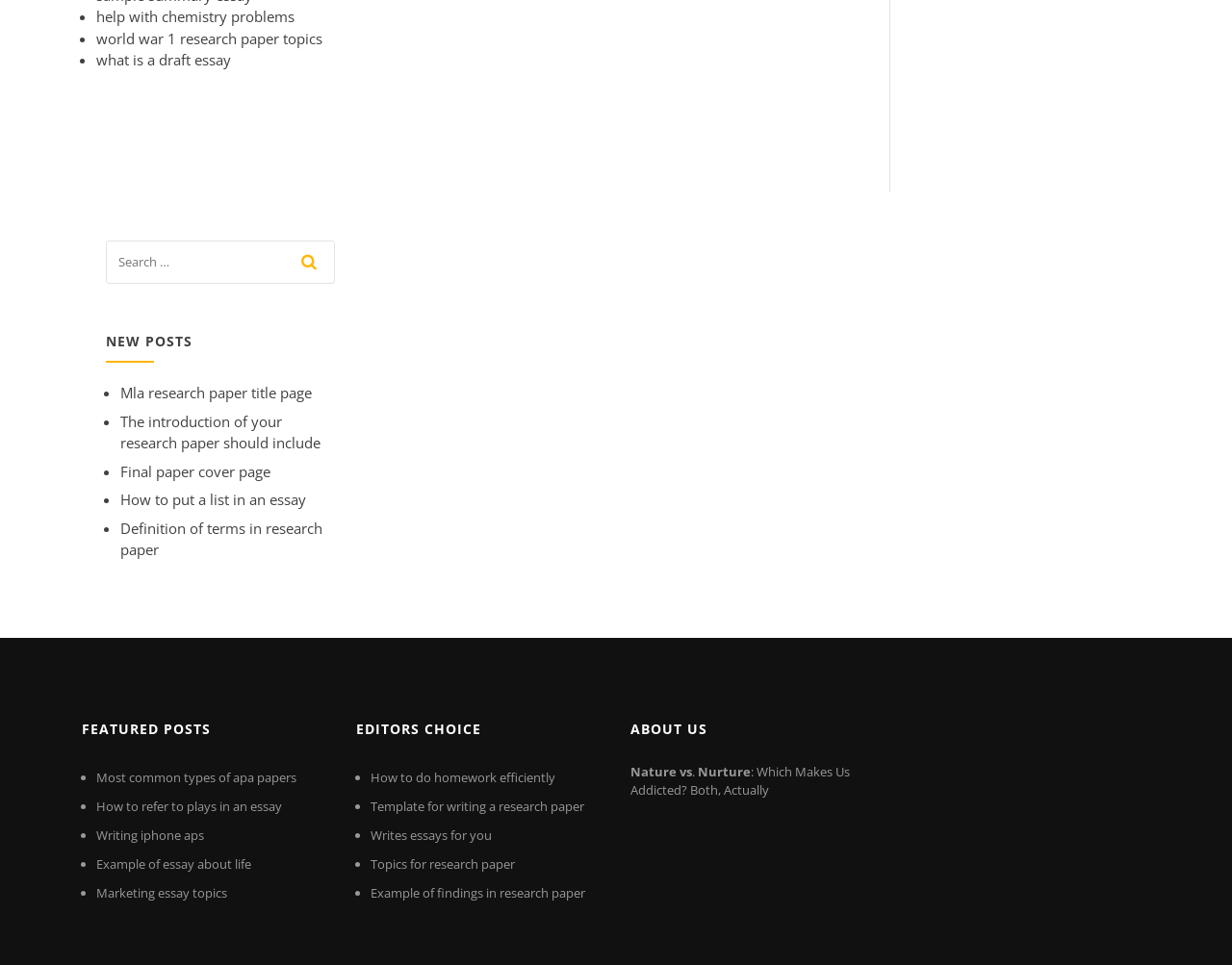Can you show the bounding box coordinates of the region to click on to complete the task described in the instruction: "click on the link about How to do homework efficiently"?

[0.301, 0.796, 0.451, 0.814]